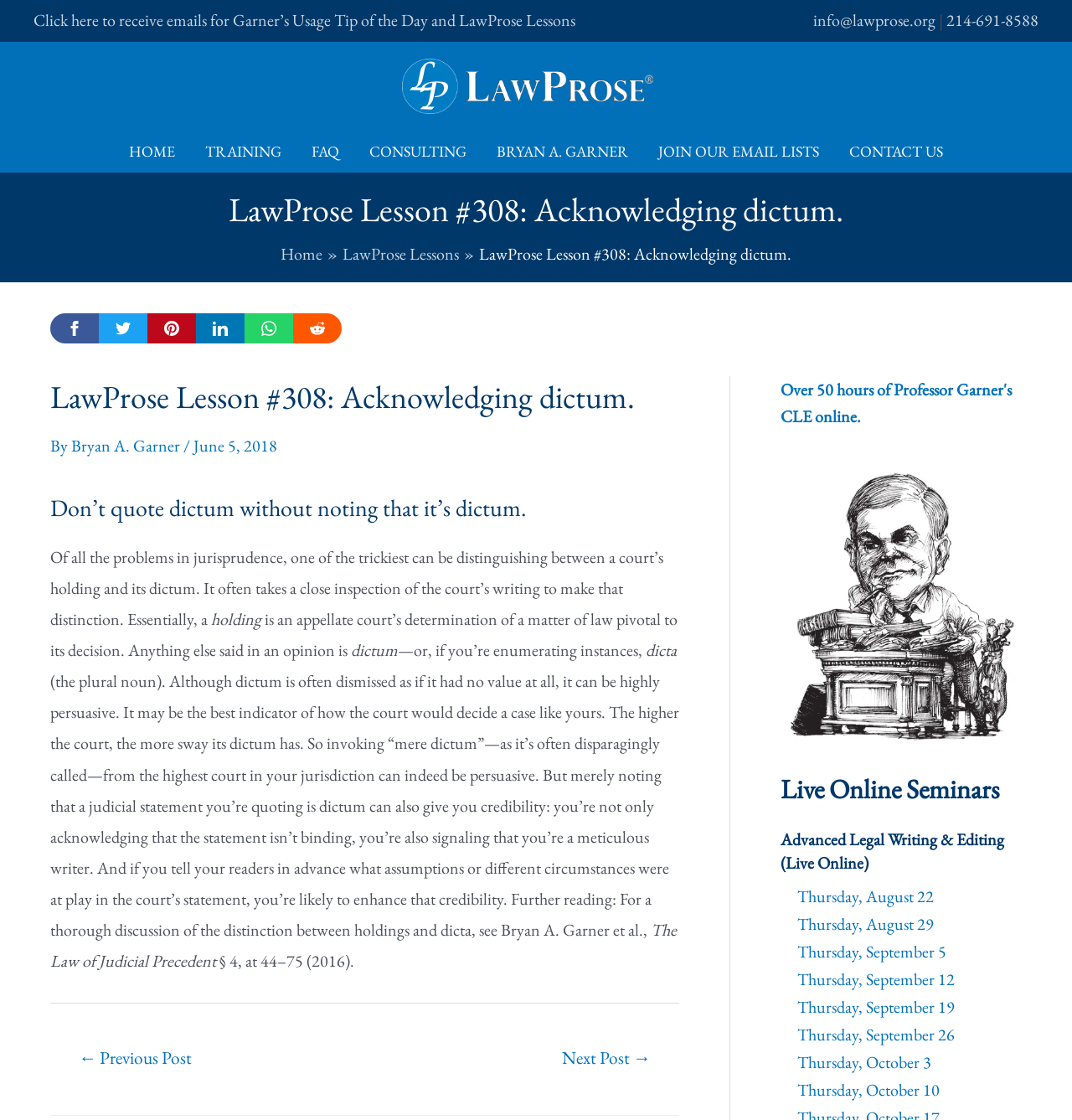Examine the screenshot and answer the question in as much detail as possible: What is the author of the article?

The author of the article can be found in the 'By' section of the article, which is located at the top of the article content. The text 'By' is followed by the author's name, Bryan A. Garner, which is a link.